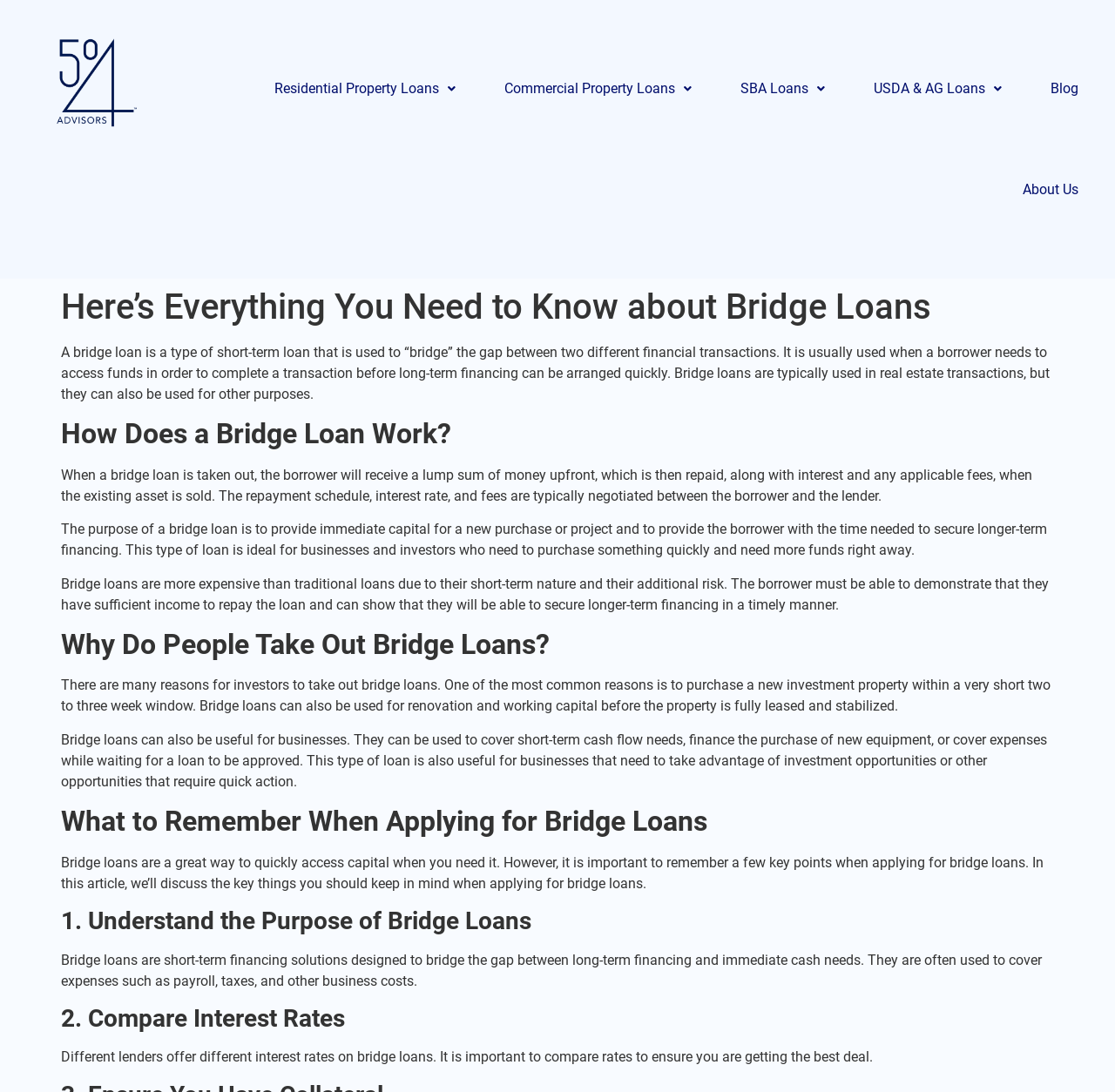Answer the question below using just one word or a short phrase: 
What is a bridge loan used for?

Short-term financing